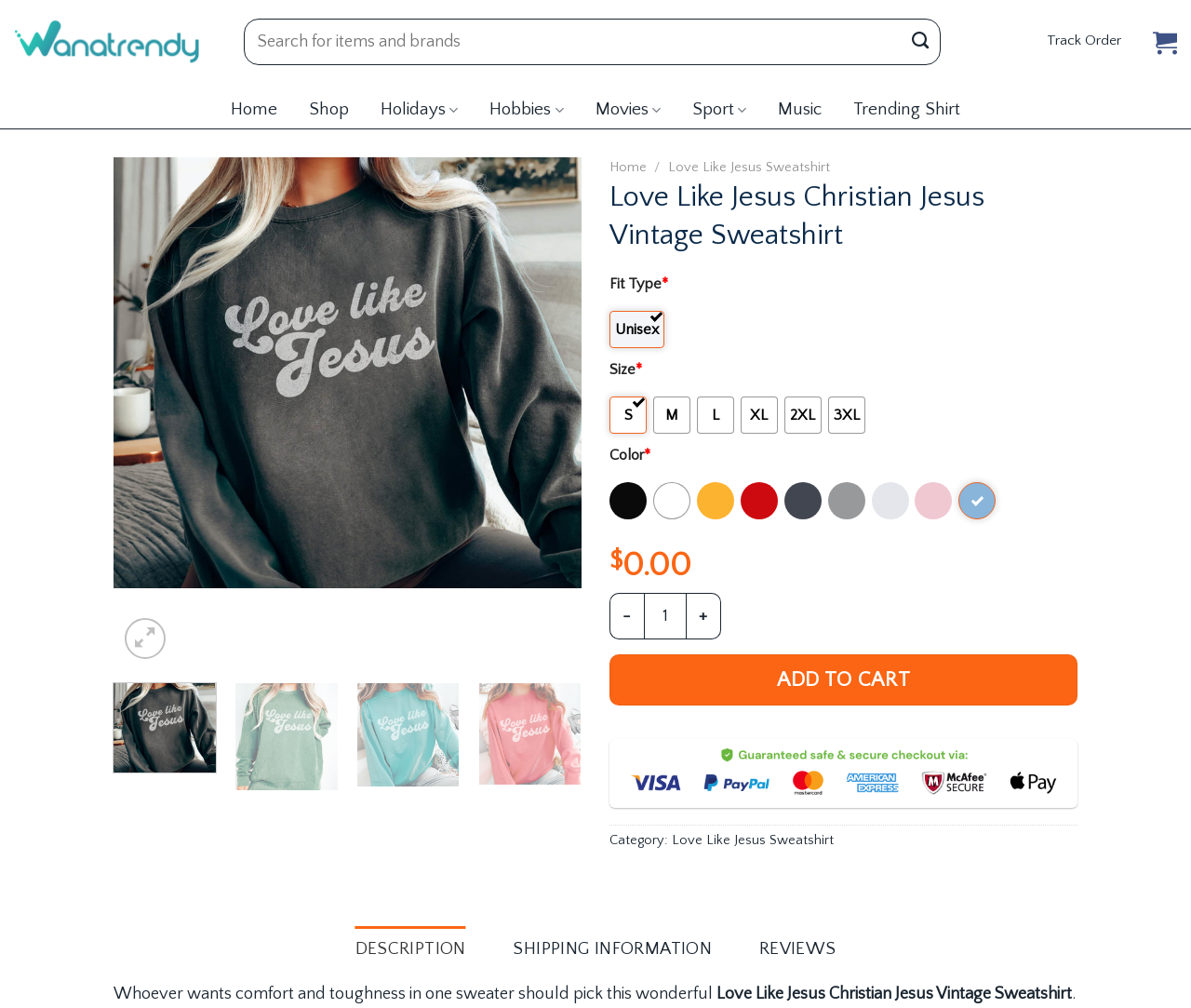Can you find and provide the main heading text of this webpage?

Love Like Jesus Christian Jesus Vintage Sweatshirt